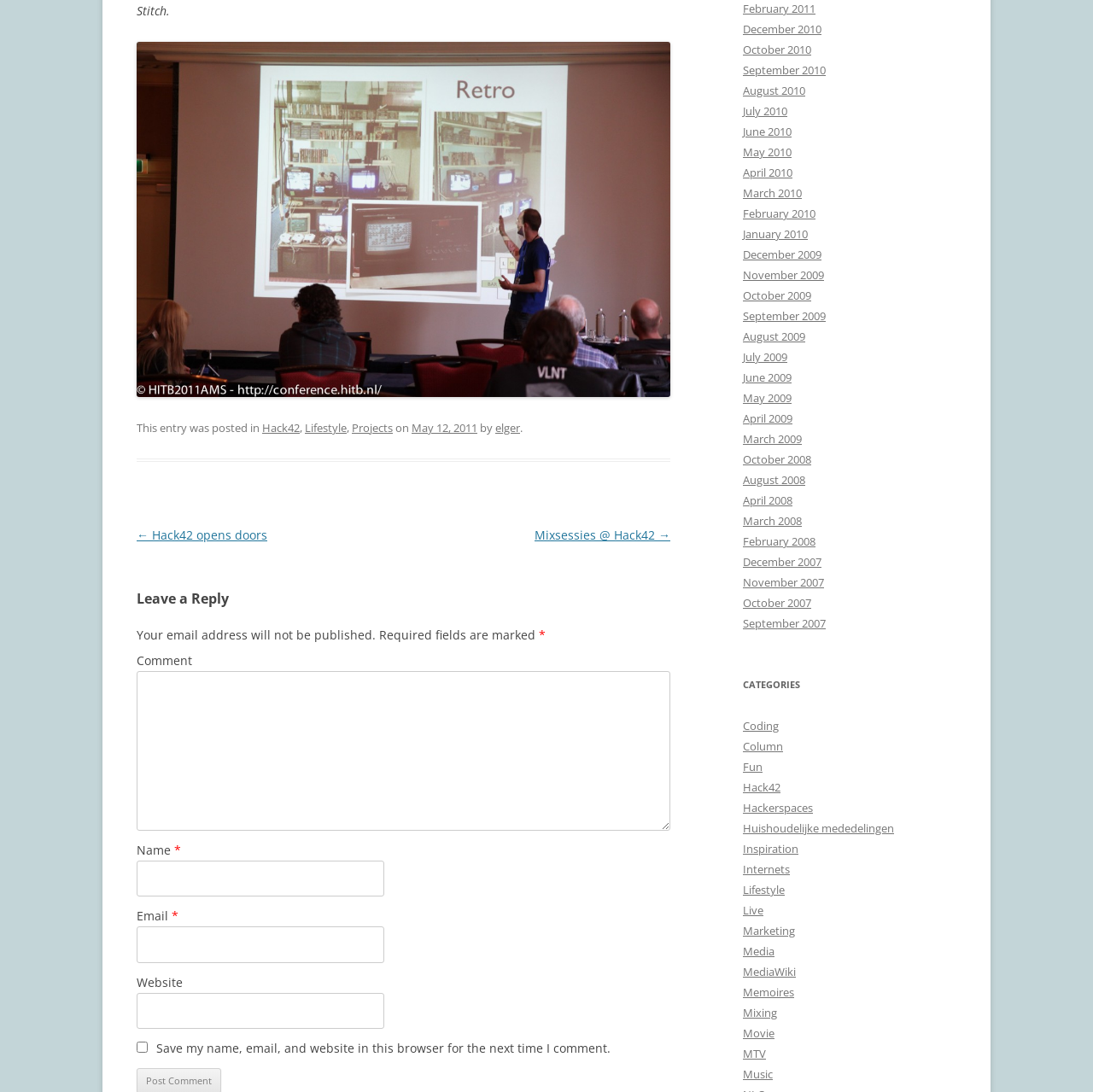Please identify the bounding box coordinates of the clickable area that will allow you to execute the instruction: "Click on the 'May 2011' archive".

[0.377, 0.385, 0.437, 0.399]